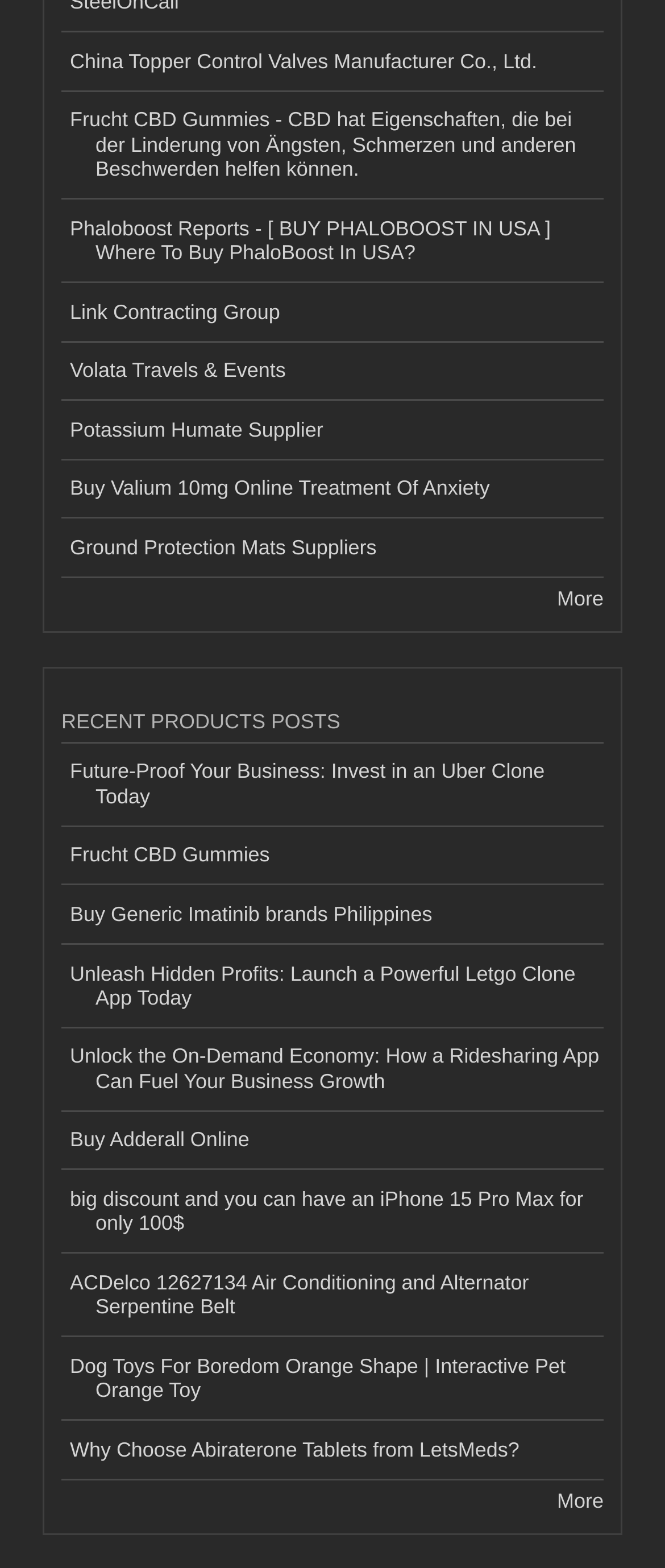Is this webpage a blog or a product catalog?
Carefully analyze the image and provide a detailed answer to the question.

While there are some descriptive texts accompanying the links, the overall structure and content of the webpage suggest that it is primarily a product catalog or a directory, rather than a blog focused on articles or stories.